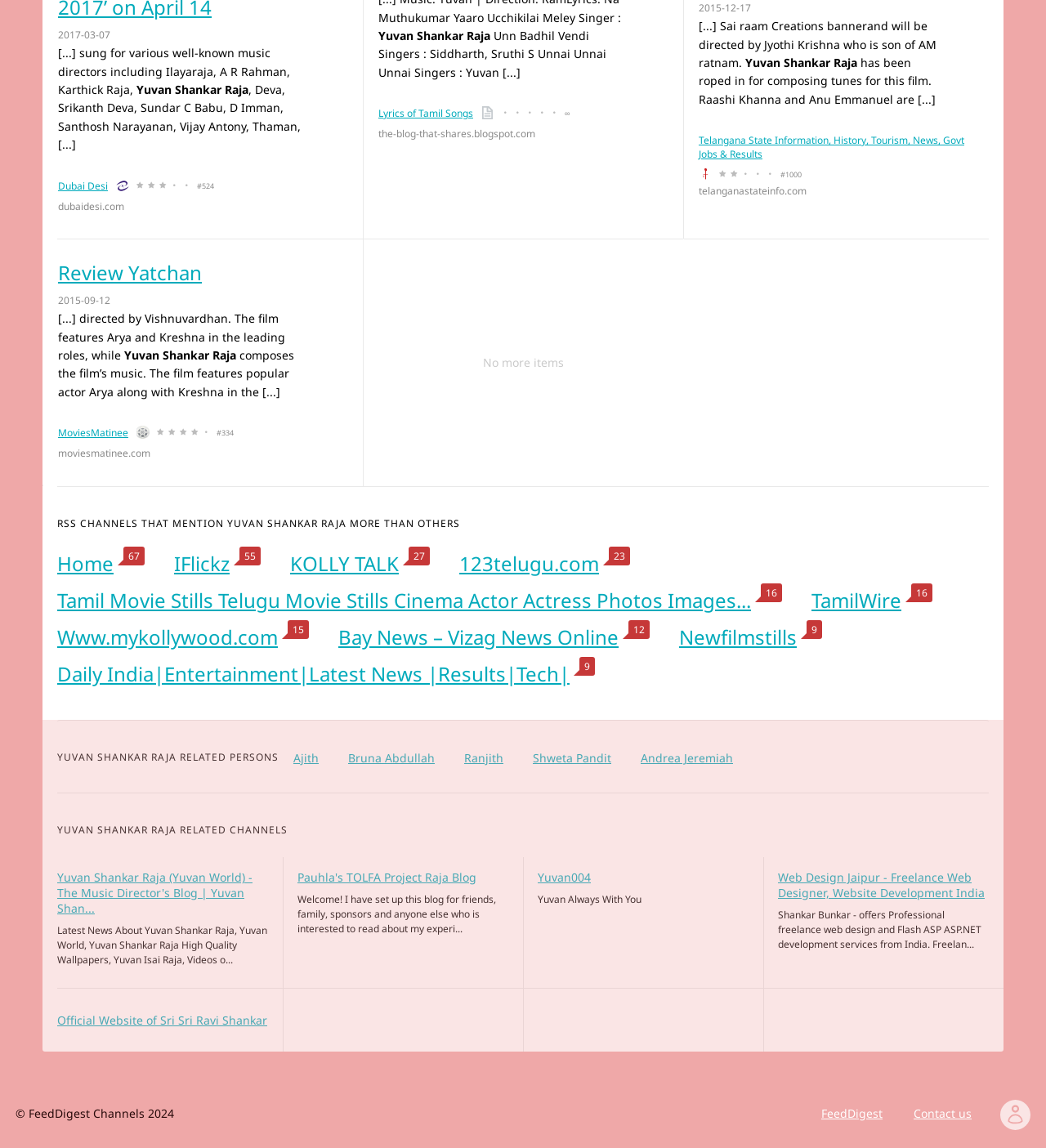Please identify the bounding box coordinates of the element on the webpage that should be clicked to follow this instruction: "Click on the link 'Dubai Desi'". The bounding box coordinates should be given as four float numbers between 0 and 1, formatted as [left, top, right, bottom].

[0.055, 0.156, 0.103, 0.168]